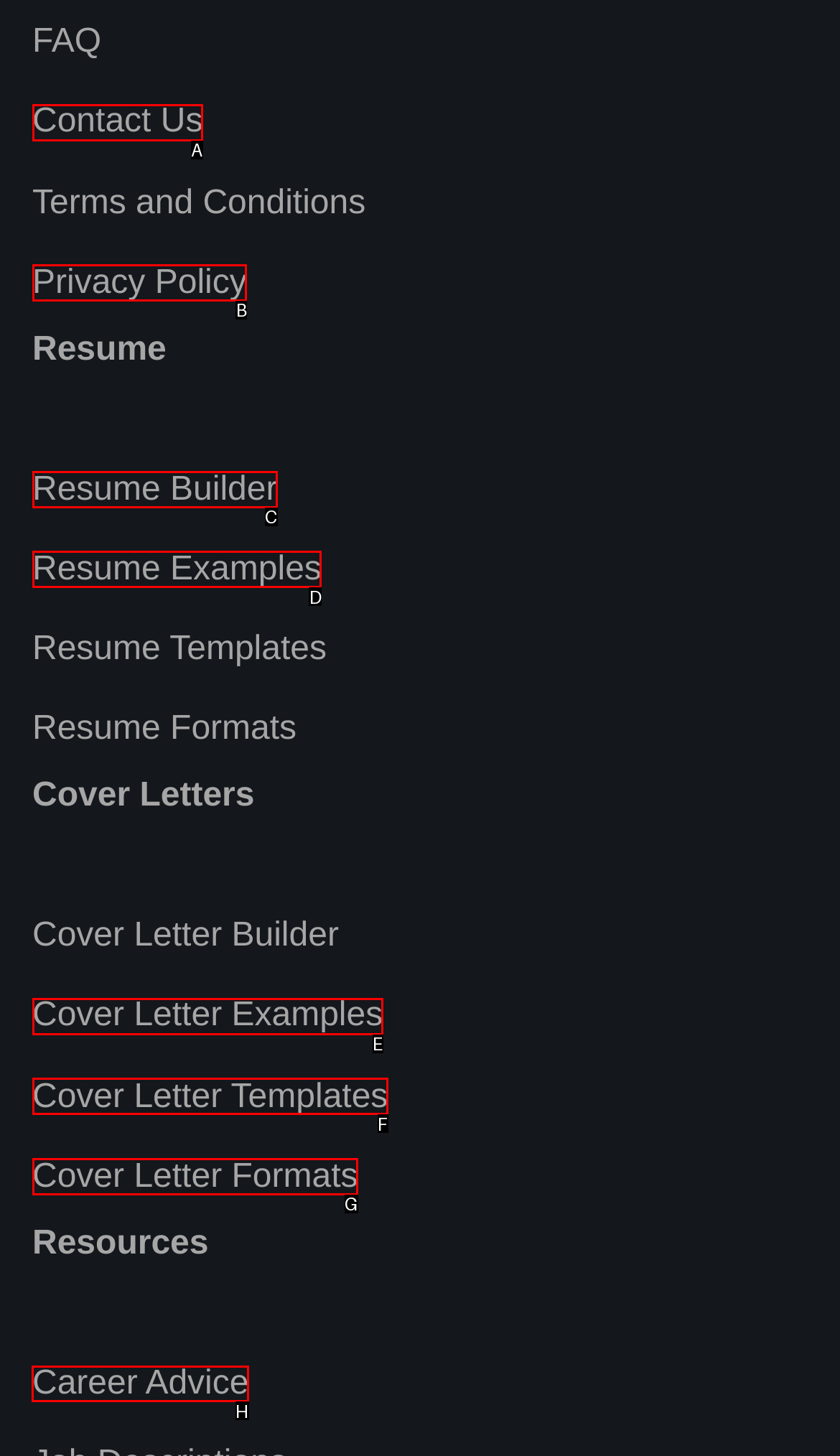From the given options, indicate the letter that corresponds to the action needed to complete this task: Click on Leisure. Respond with only the letter.

None